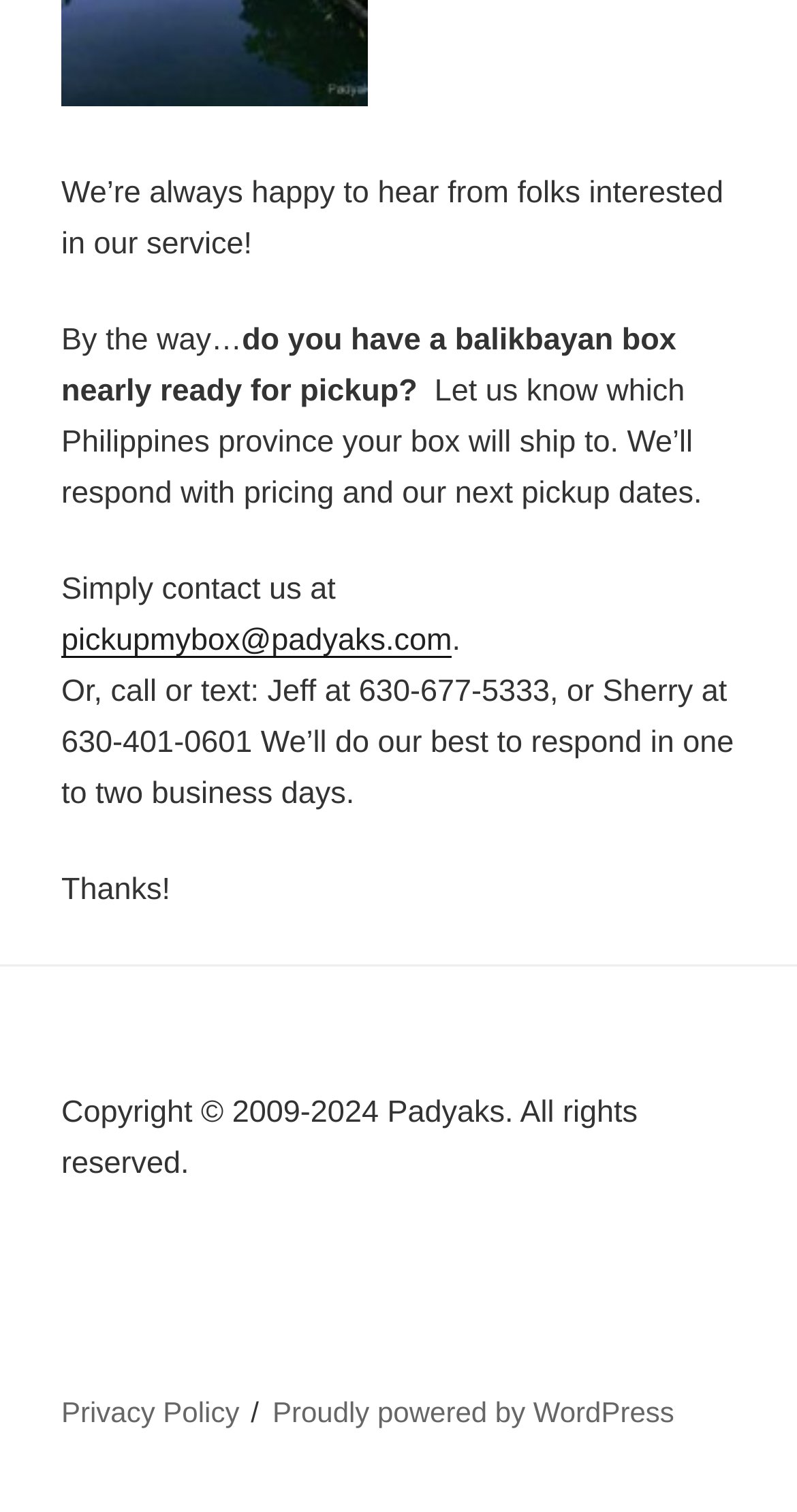Identify the bounding box coordinates of the HTML element based on this description: "Privacy Policy".

[0.077, 0.923, 0.3, 0.945]